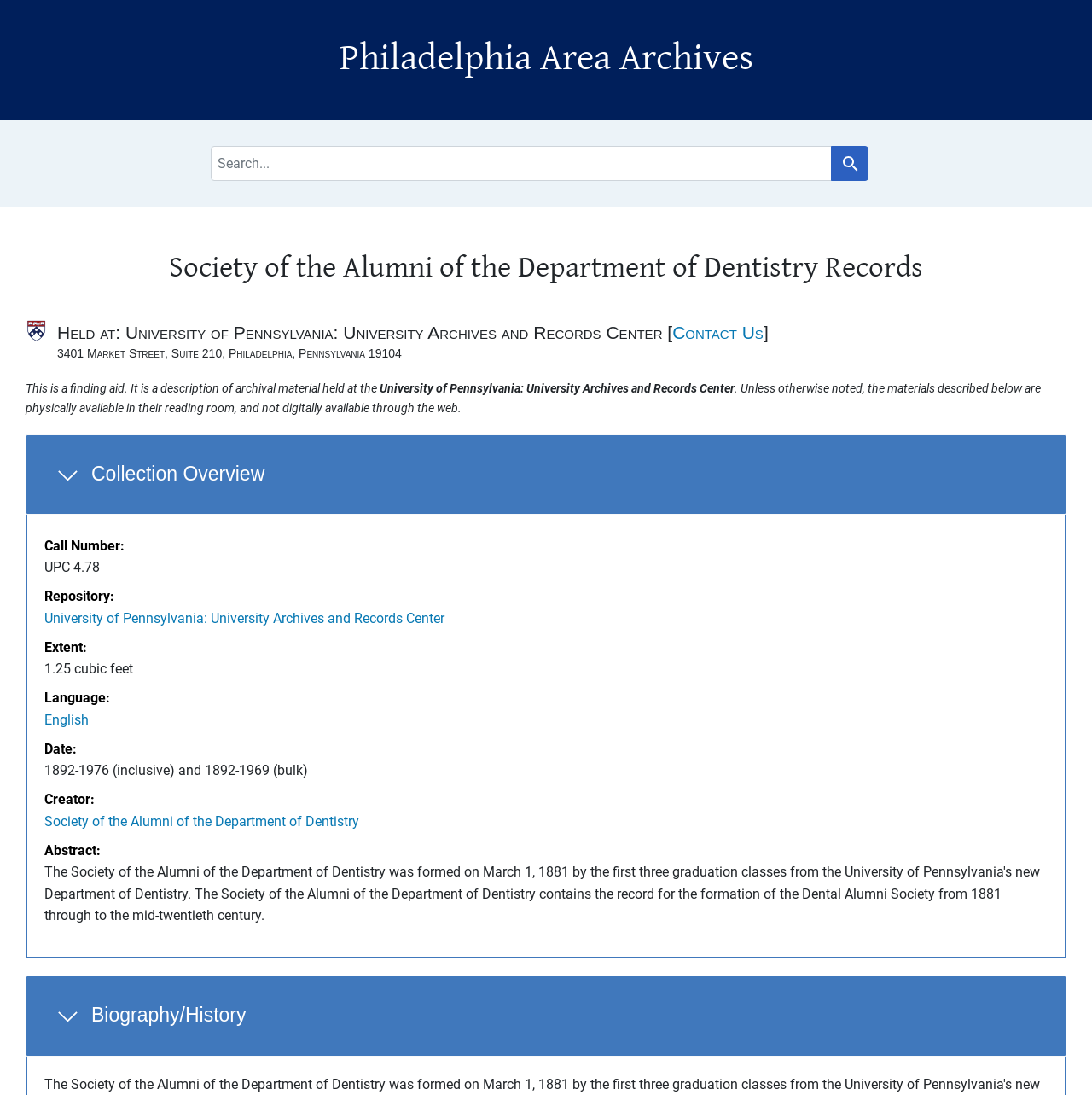Please find the bounding box coordinates for the clickable element needed to perform this instruction: "View Biography/History".

[0.023, 0.891, 0.977, 0.965]